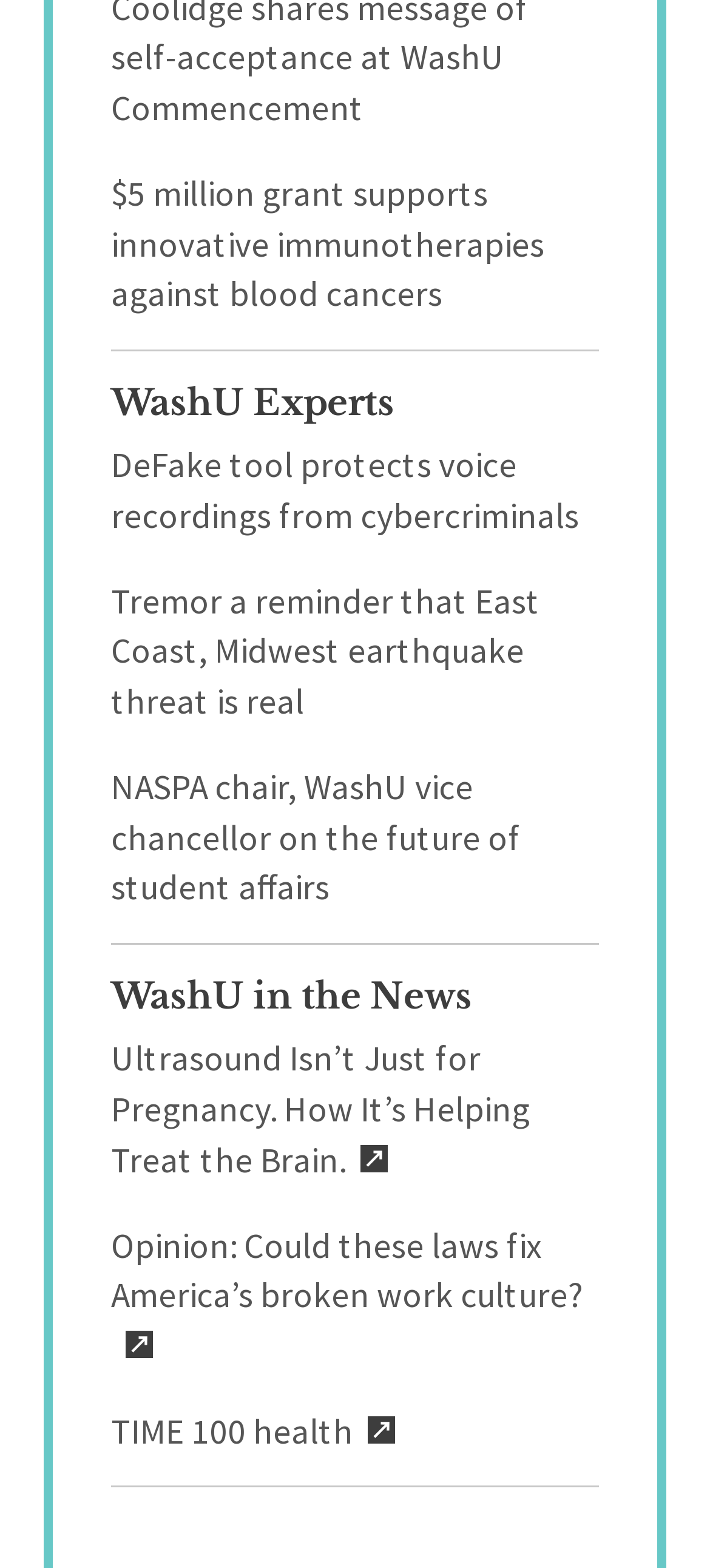Locate the bounding box of the UI element based on this description: "TIME 100 health". Provide four float numbers between 0 and 1 as [left, top, right, bottom].

[0.156, 0.898, 0.556, 0.926]